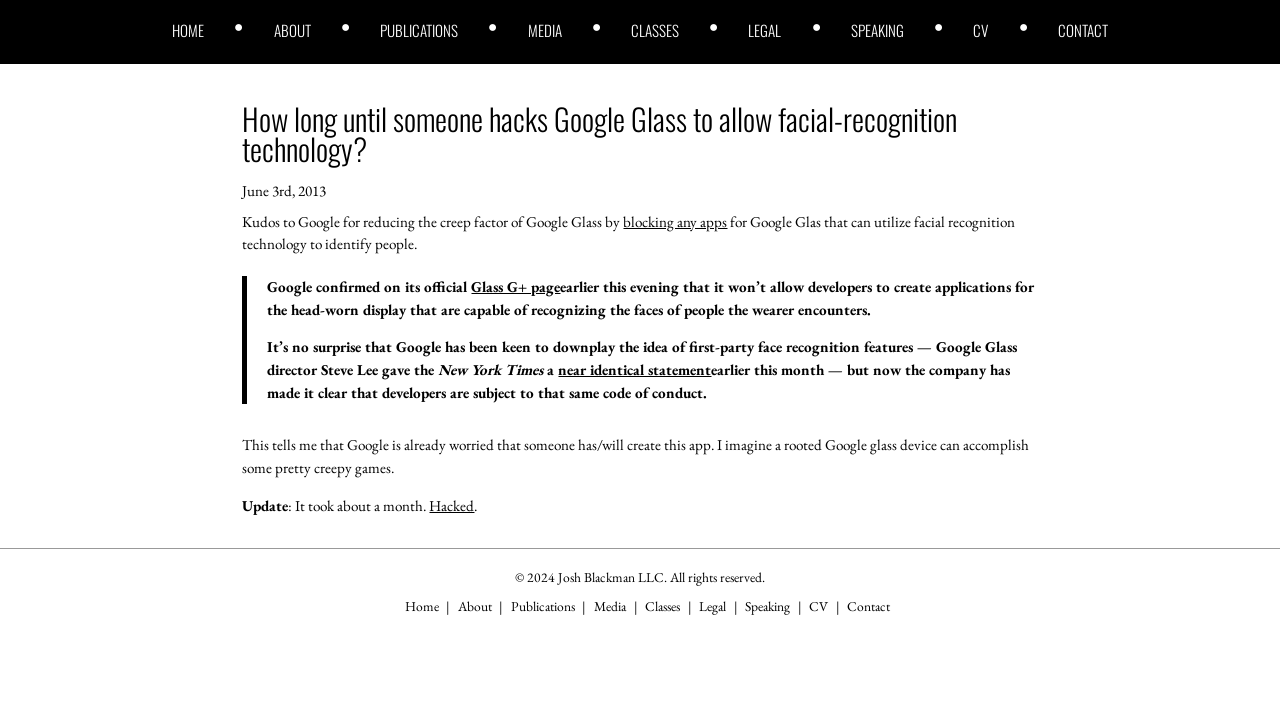Give the bounding box coordinates for the element described as: "near identical statement".

[0.436, 0.509, 0.556, 0.538]